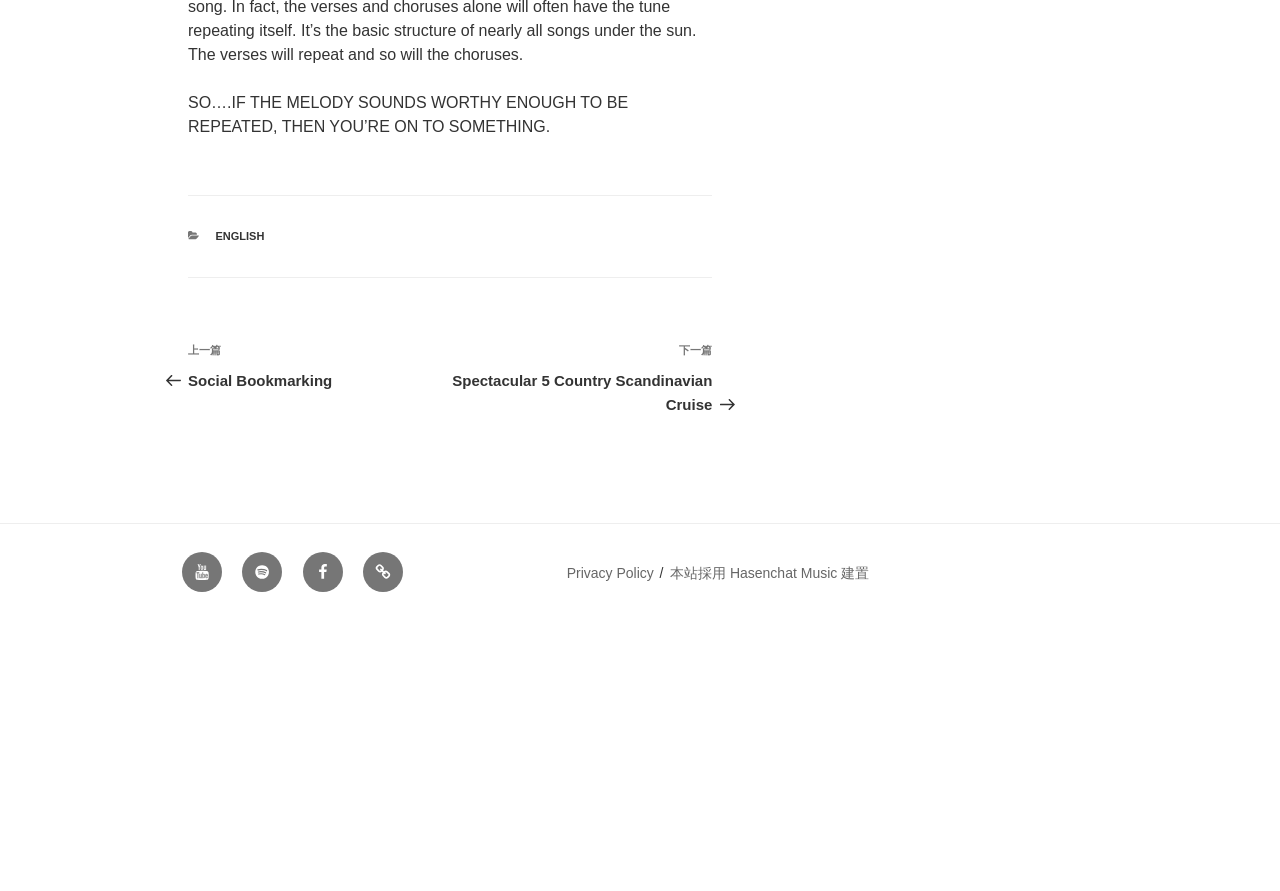Please identify the bounding box coordinates of the clickable area that will allow you to execute the instruction: "View multimedia content".

None